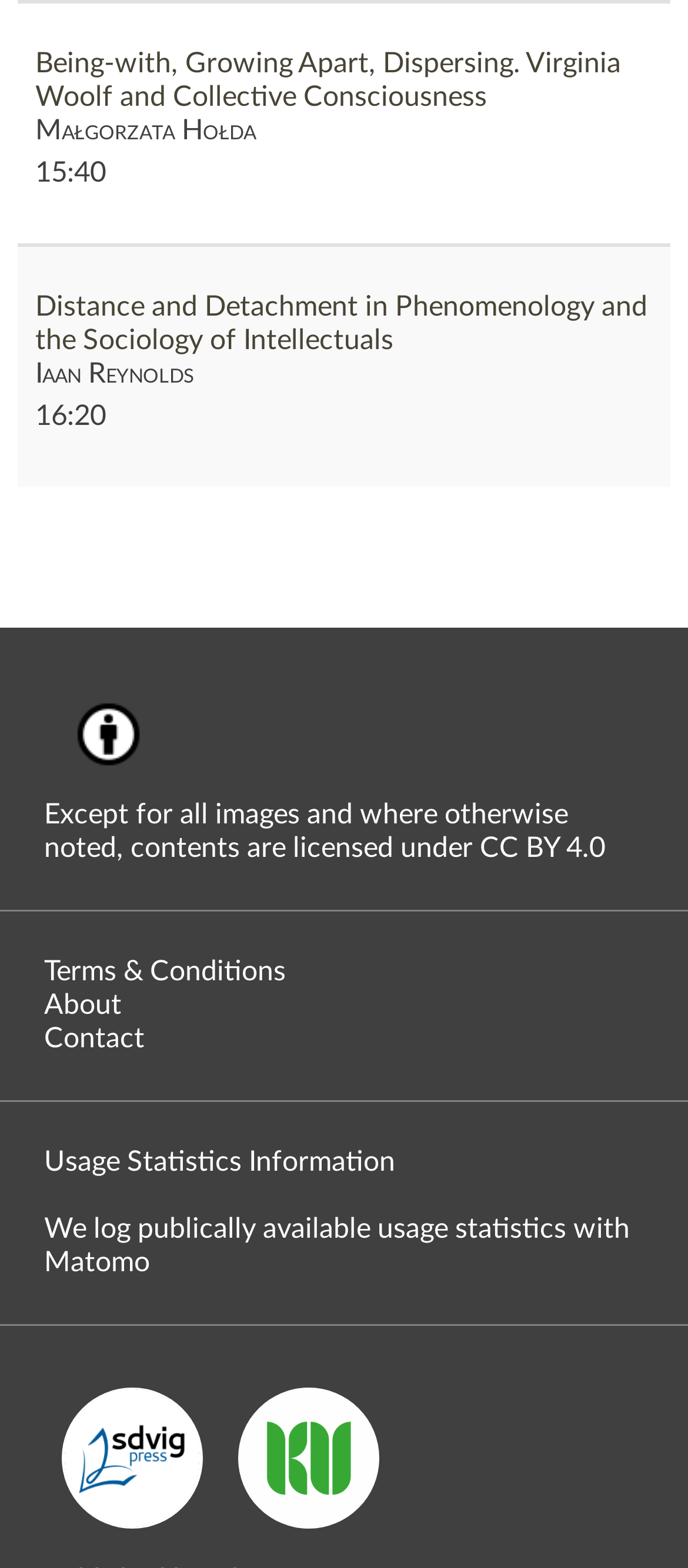Determine the bounding box coordinates of the clickable element to achieve the following action: 'View the article 'Being-with, Growing Apart, Dispersing. Virginia Woolf and Collective Consciousness''. Provide the coordinates as four float values between 0 and 1, formatted as [left, top, right, bottom].

[0.051, 0.03, 0.949, 0.073]